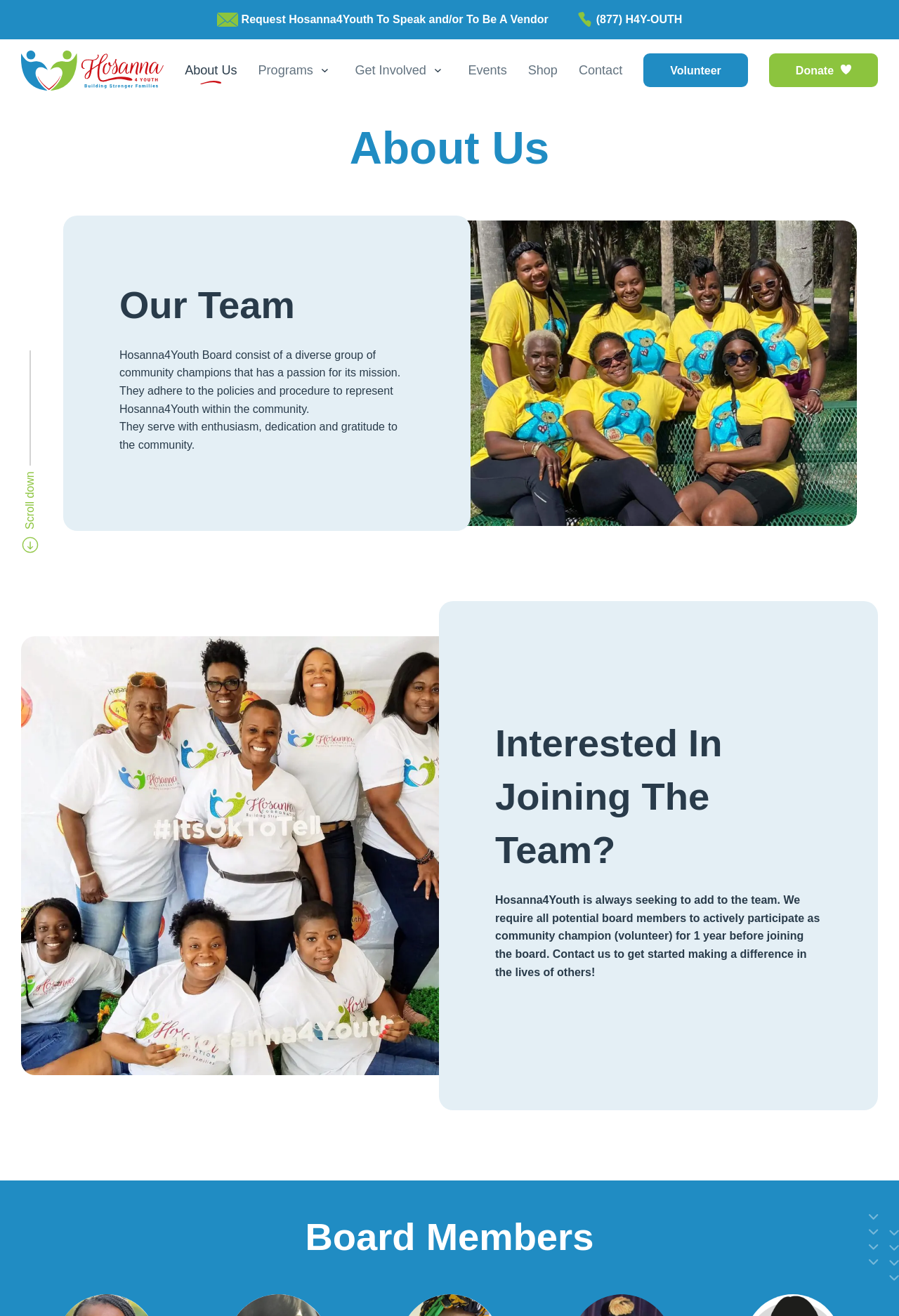Ascertain the bounding box coordinates for the UI element detailed here: "About Us". The coordinates should be provided as [left, top, right, bottom] with each value being a float between 0 and 1.

[0.206, 0.046, 0.264, 0.061]